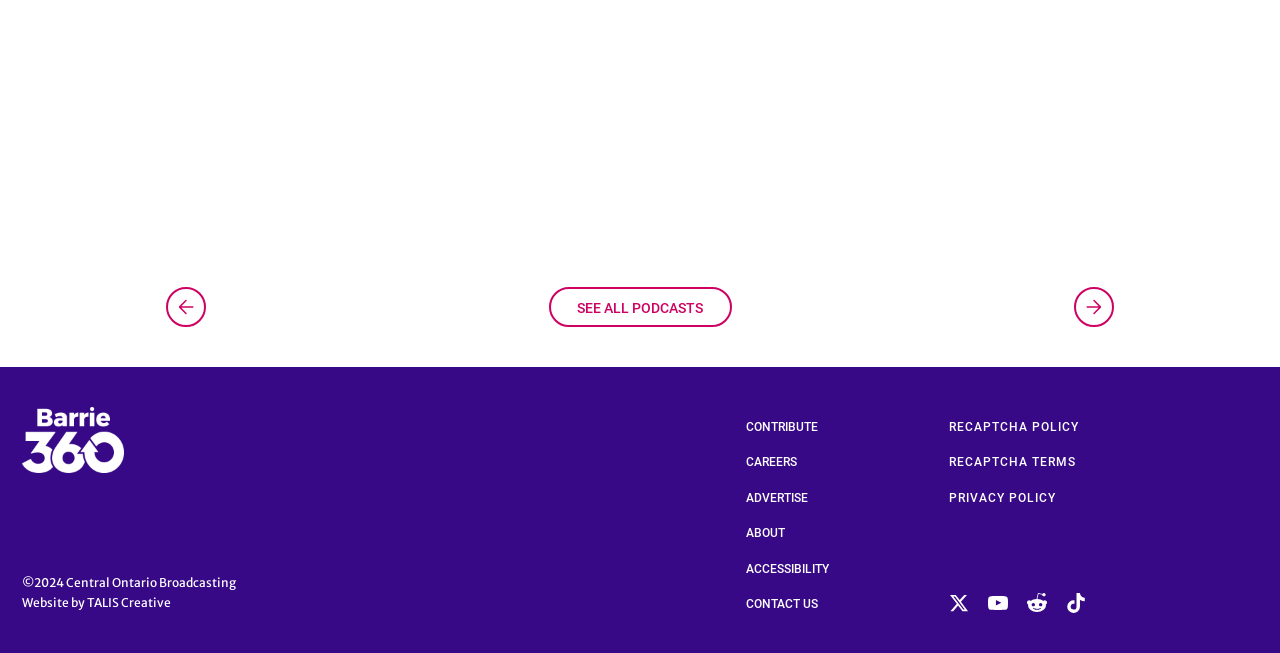Based on the provided description, "TALIS Creative", find the bounding box of the corresponding UI element in the screenshot.

[0.068, 0.911, 0.134, 0.933]